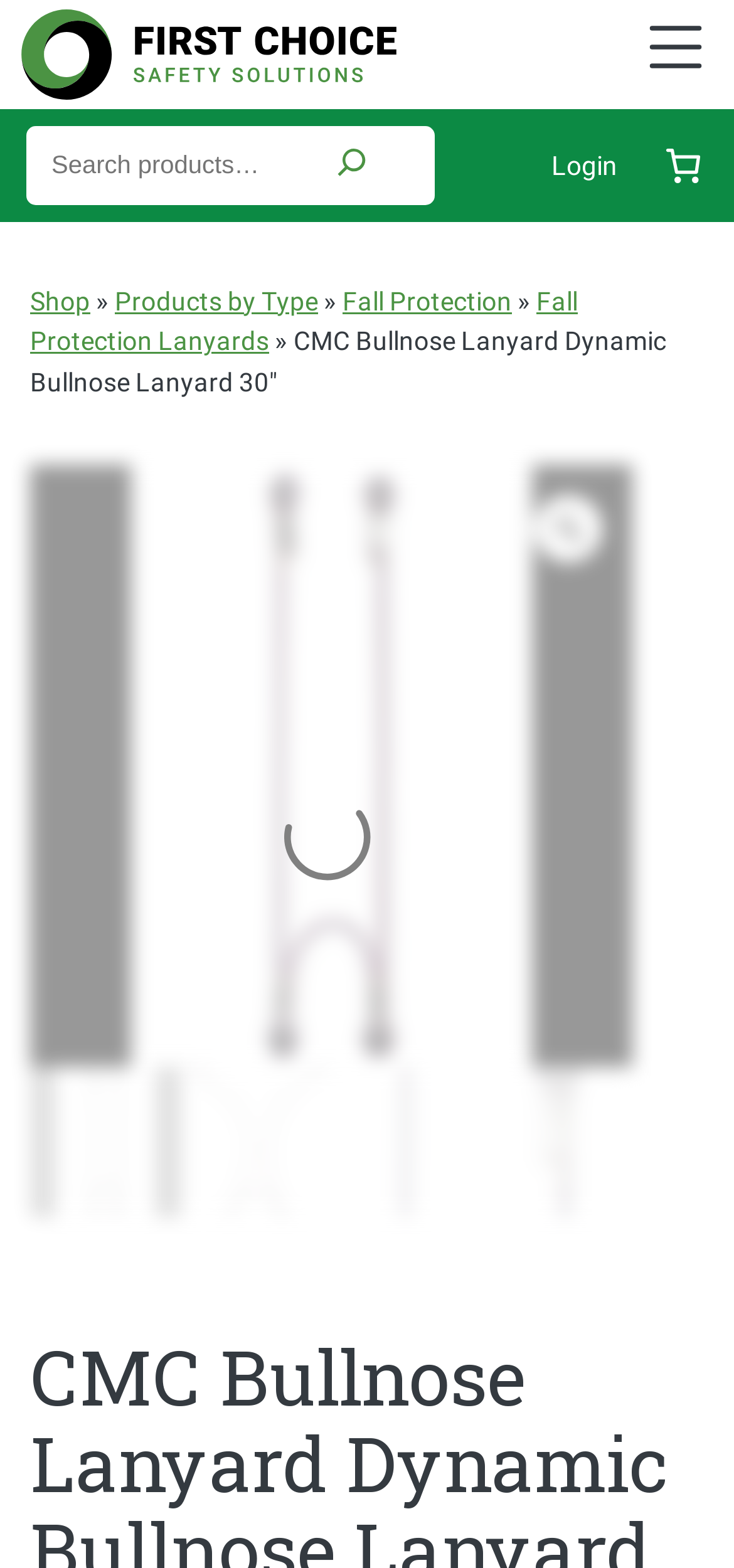Find the bounding box coordinates of the element you need to click on to perform this action: 'Click on the login button'. The coordinates should be represented by four float values between 0 and 1, in the format [left, top, right, bottom].

[0.751, 0.092, 0.841, 0.119]